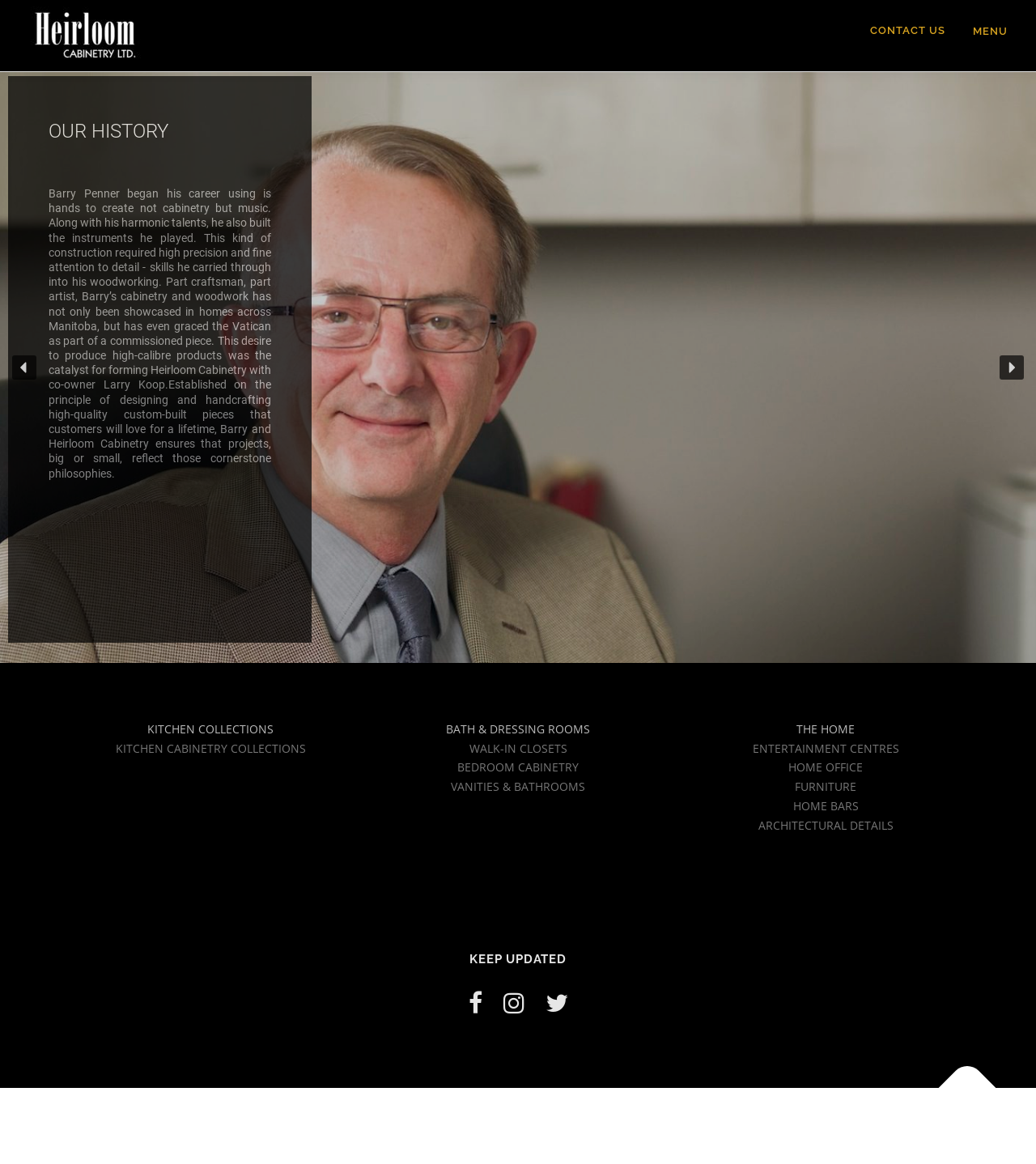Based on the image, provide a detailed and complete answer to the question: 
What is the copyright year mentioned at the bottom of the page?

The copyright information is displayed at the bottom of the page, stating 'Copyright © 2024'.